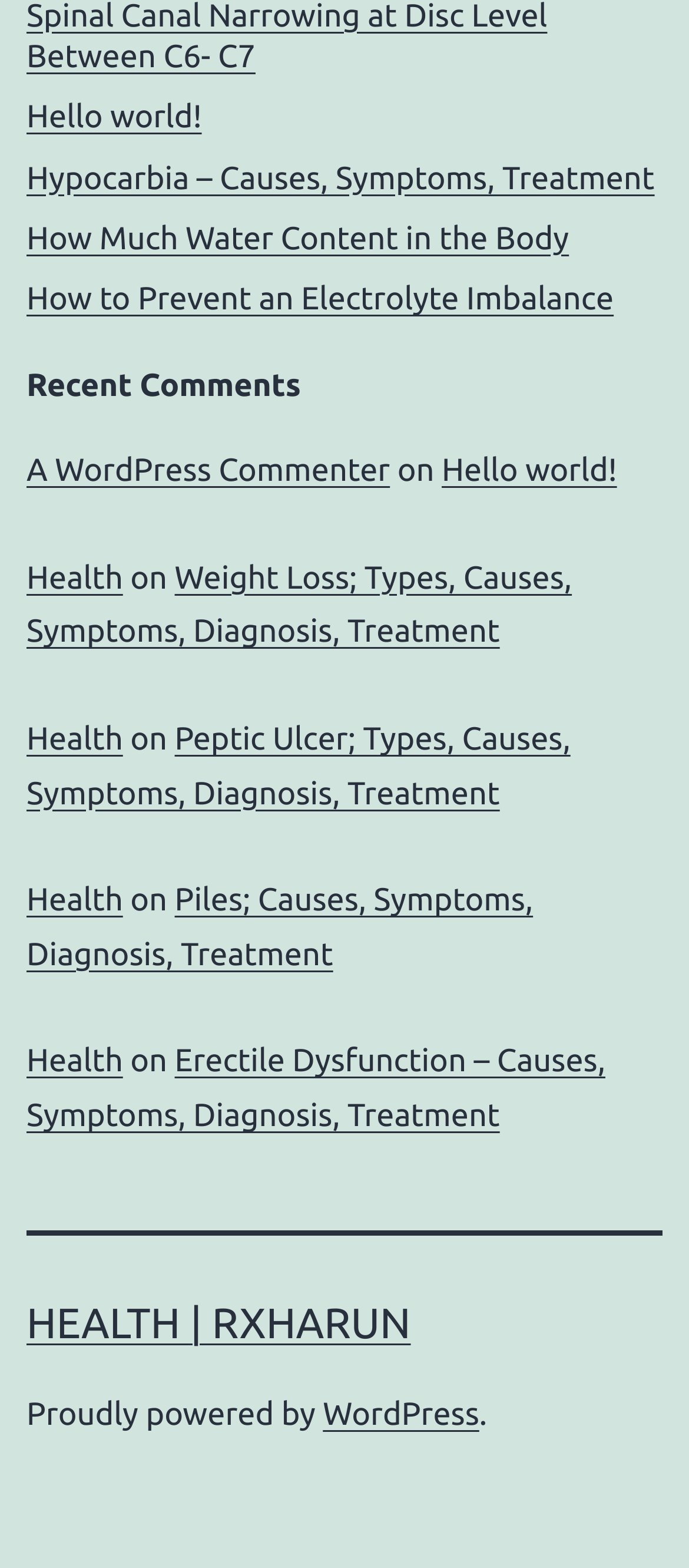Identify the bounding box coordinates of the section that should be clicked to achieve the task described: "Go to 'HEALTH | RXHARUN' homepage".

[0.038, 0.829, 0.596, 0.86]